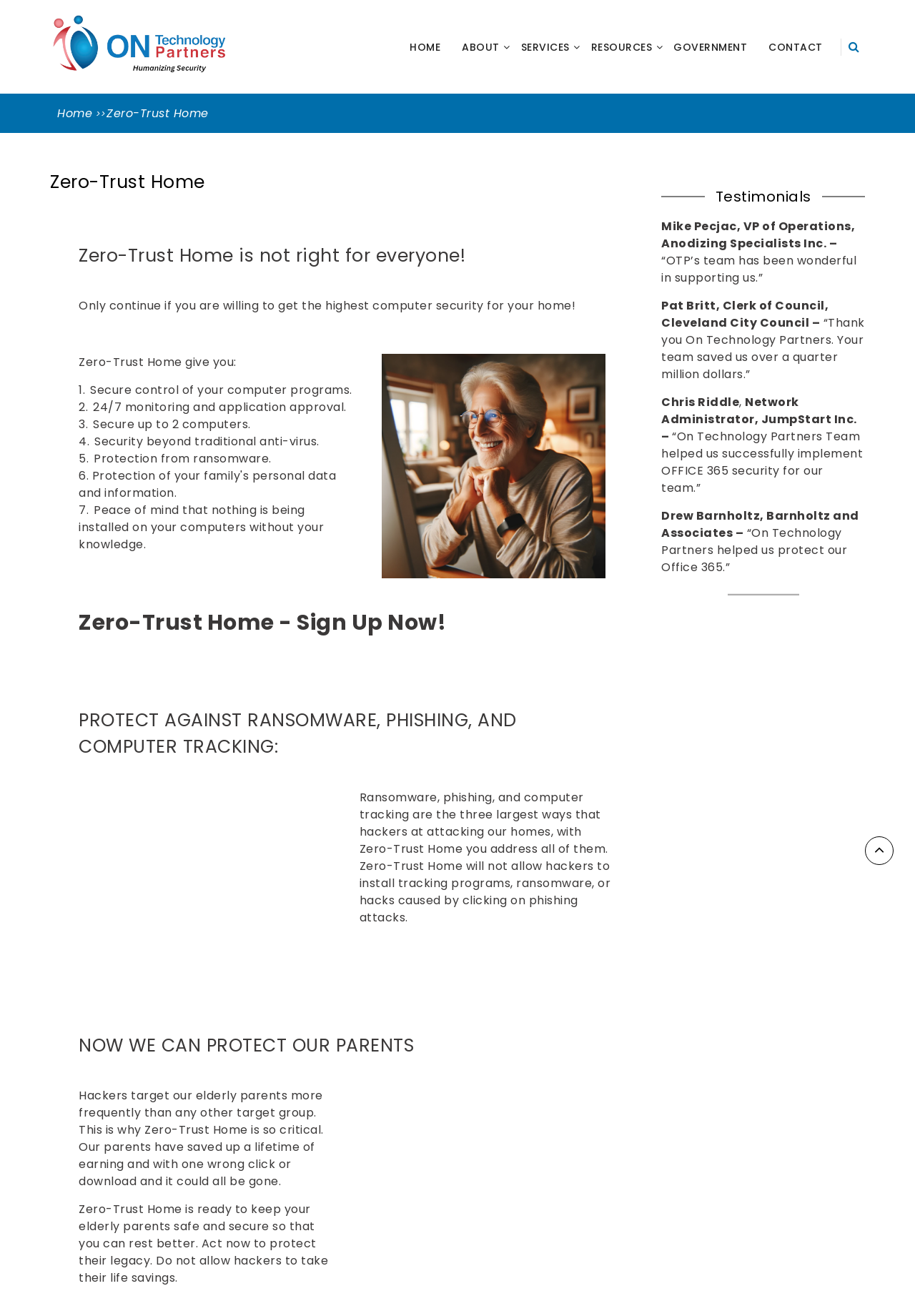What is Zero-Trust Home?
Please use the image to provide a one-word or short phrase answer.

Computer security for home